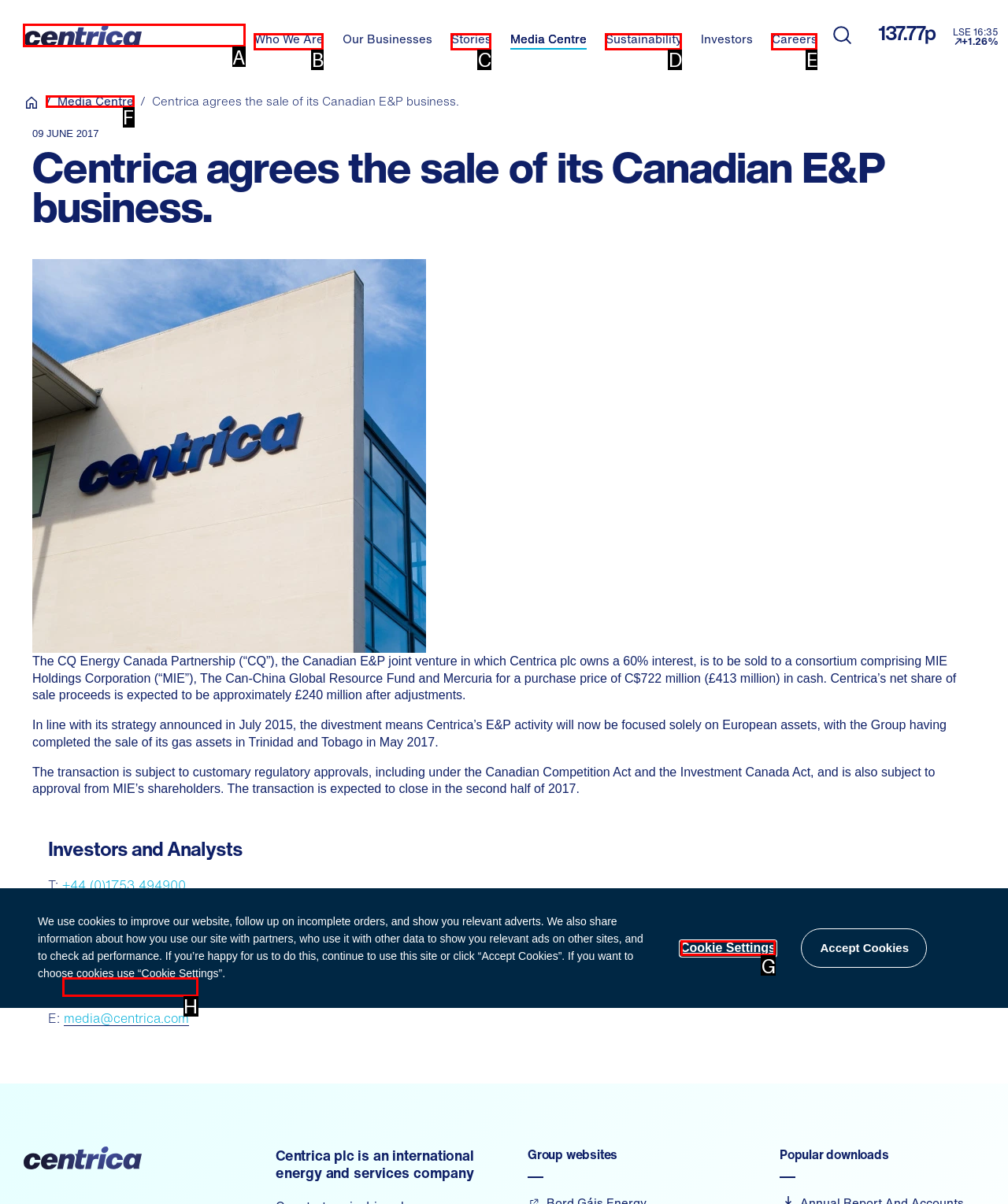Decide which HTML element to click to complete the task: Click Centrica Provide the letter of the appropriate option.

A